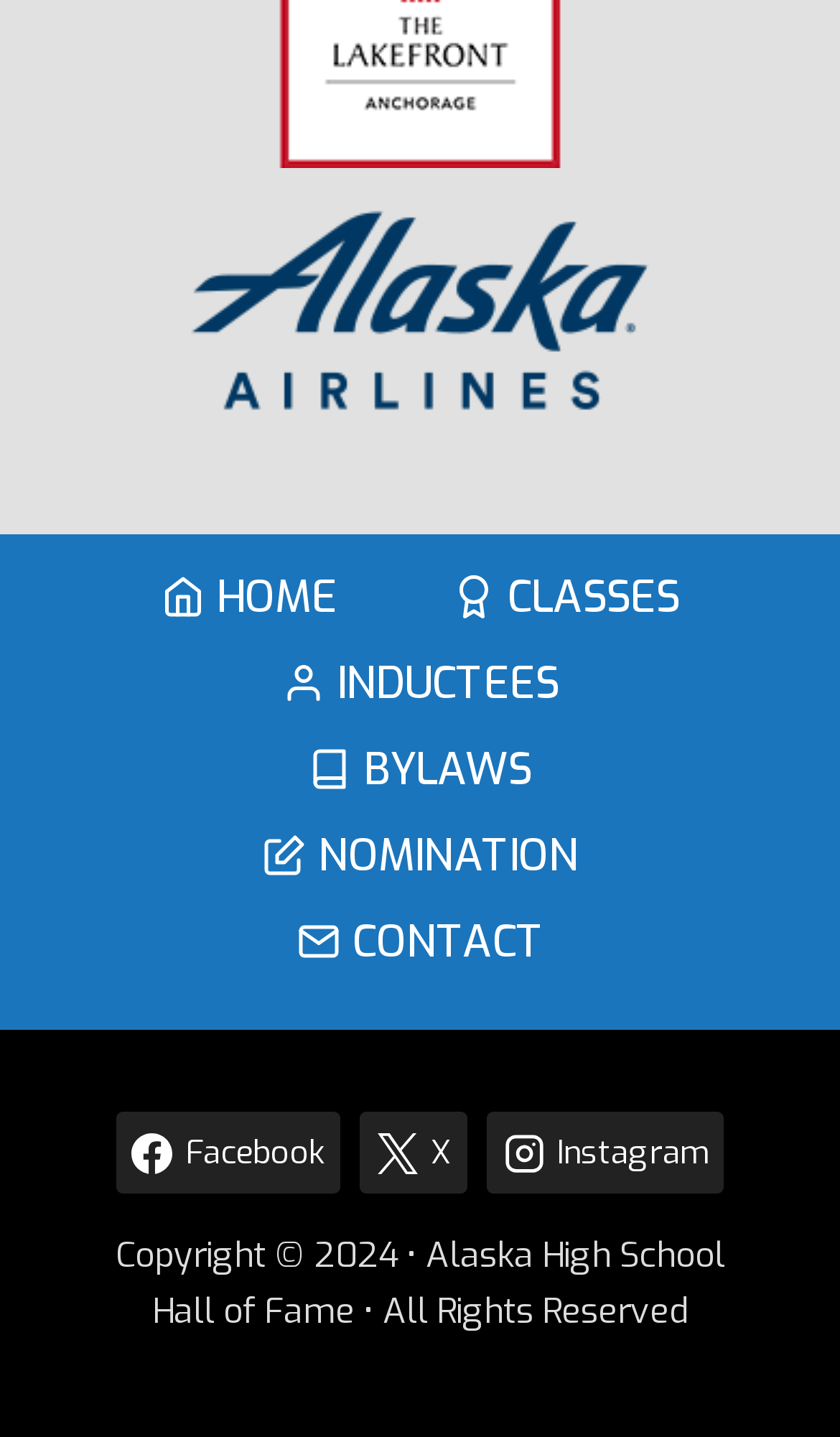Find the bounding box coordinates of the clickable area required to complete the following action: "go to home page".

[0.146, 0.387, 0.446, 0.447]